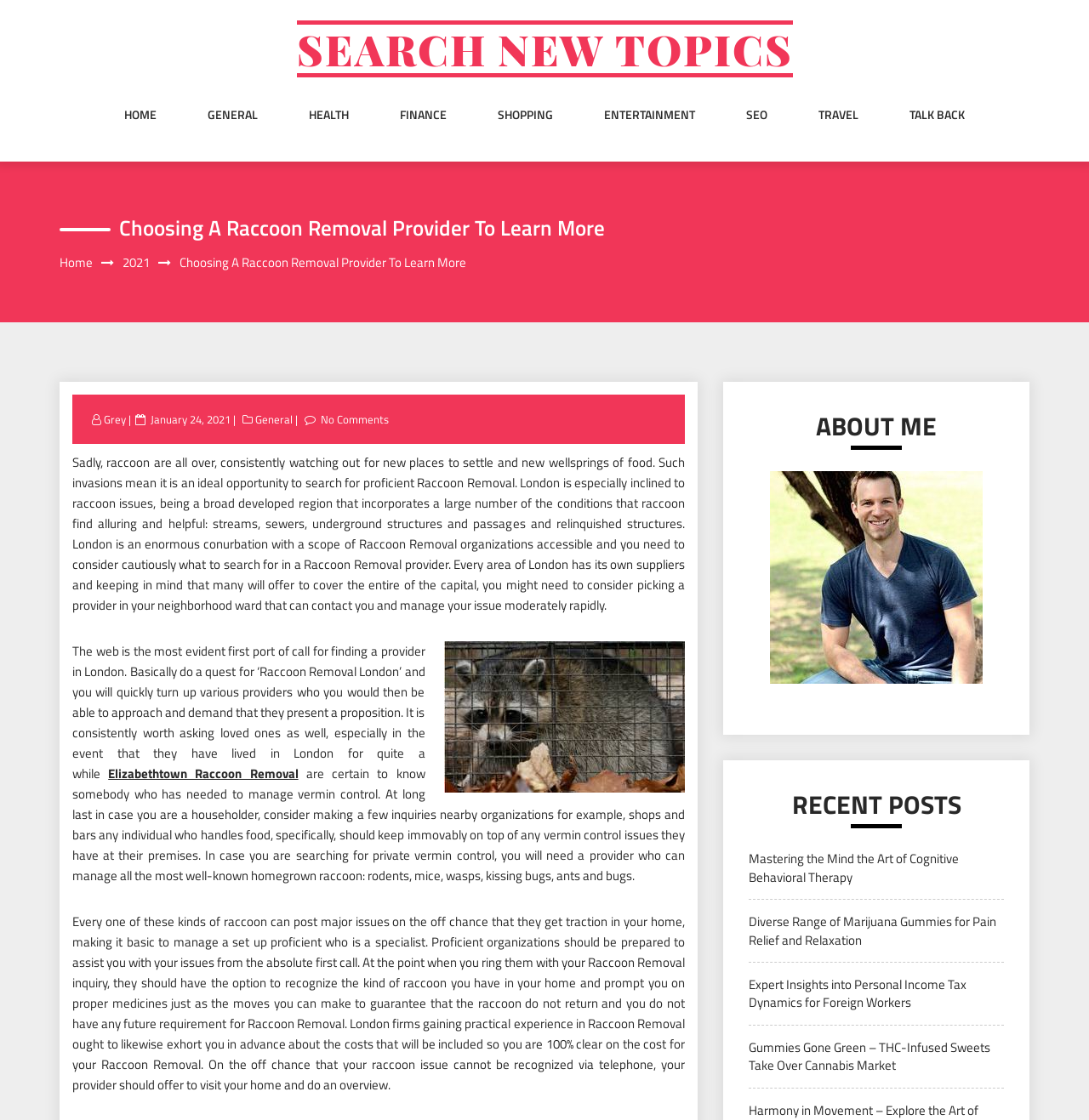What is the main topic of this webpage?
We need a detailed and meticulous answer to the question.

Based on the content of the webpage, it appears that the main topic is about raccoon removal, specifically in London. The webpage provides information on how to find a raccoon removal provider and what to look for in a provider.